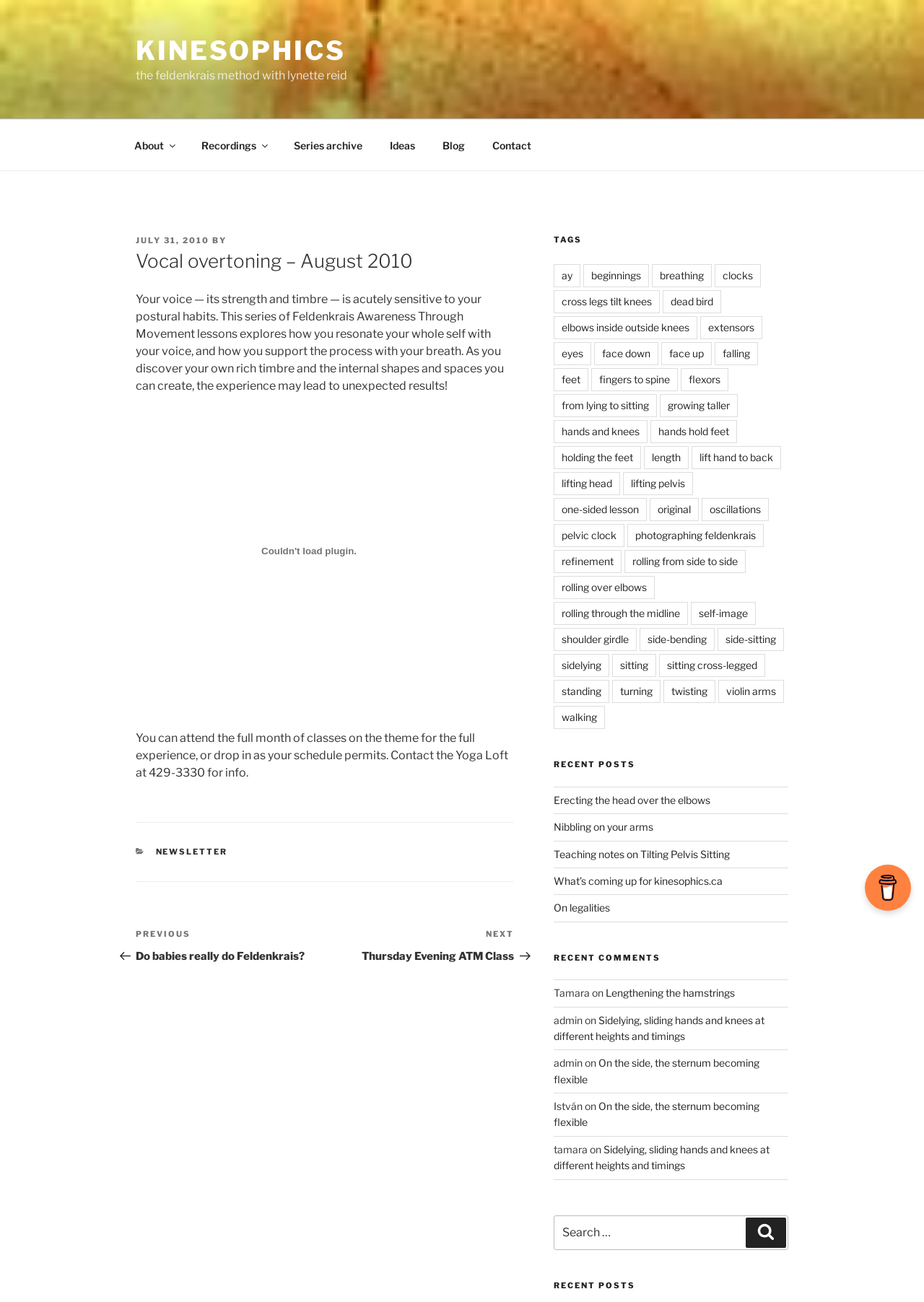Locate the bounding box coordinates of the element that should be clicked to execute the following instruction: "Visit the home page".

None